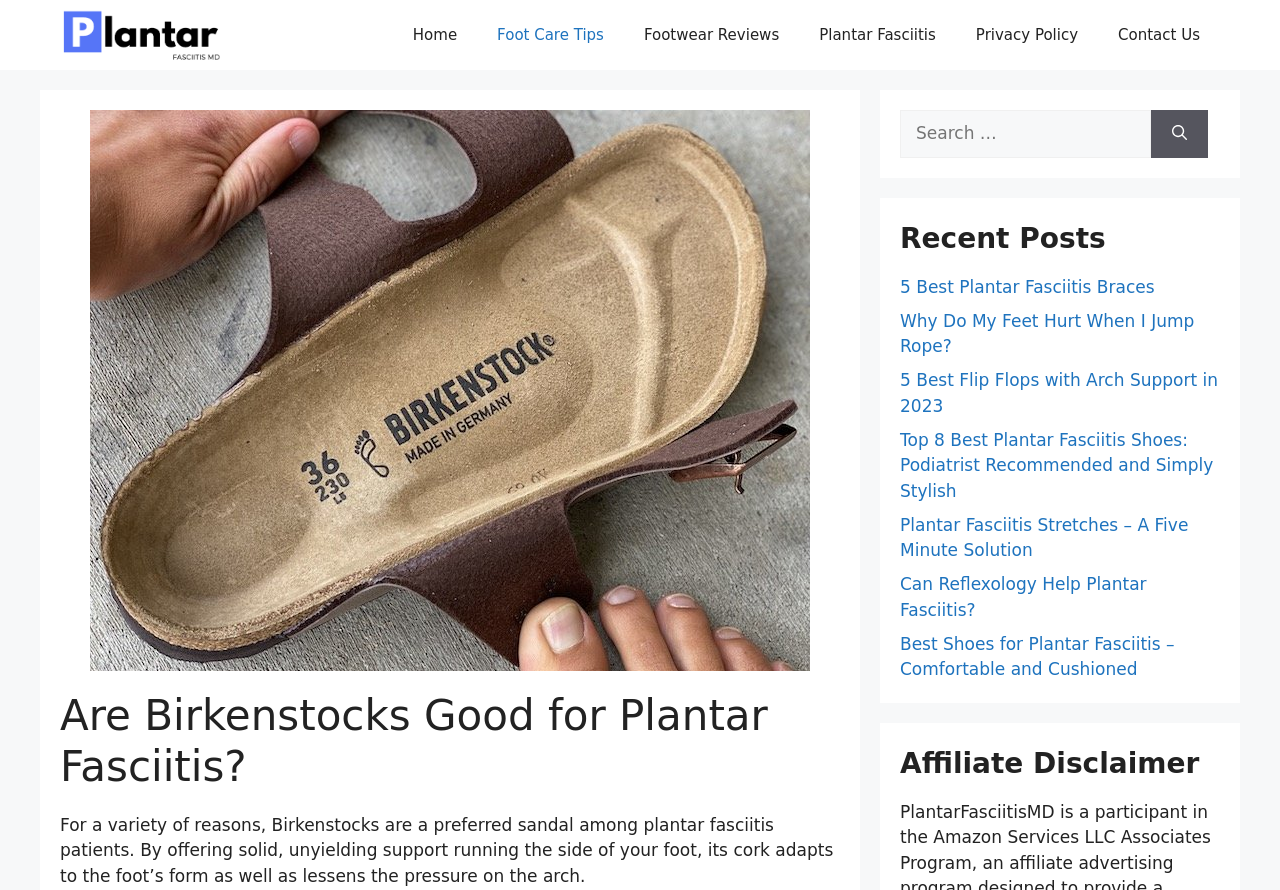Please find the bounding box coordinates of the element that you should click to achieve the following instruction: "Check recent posts". The coordinates should be presented as four float numbers between 0 and 1: [left, top, right, bottom].

[0.703, 0.244, 0.953, 0.292]